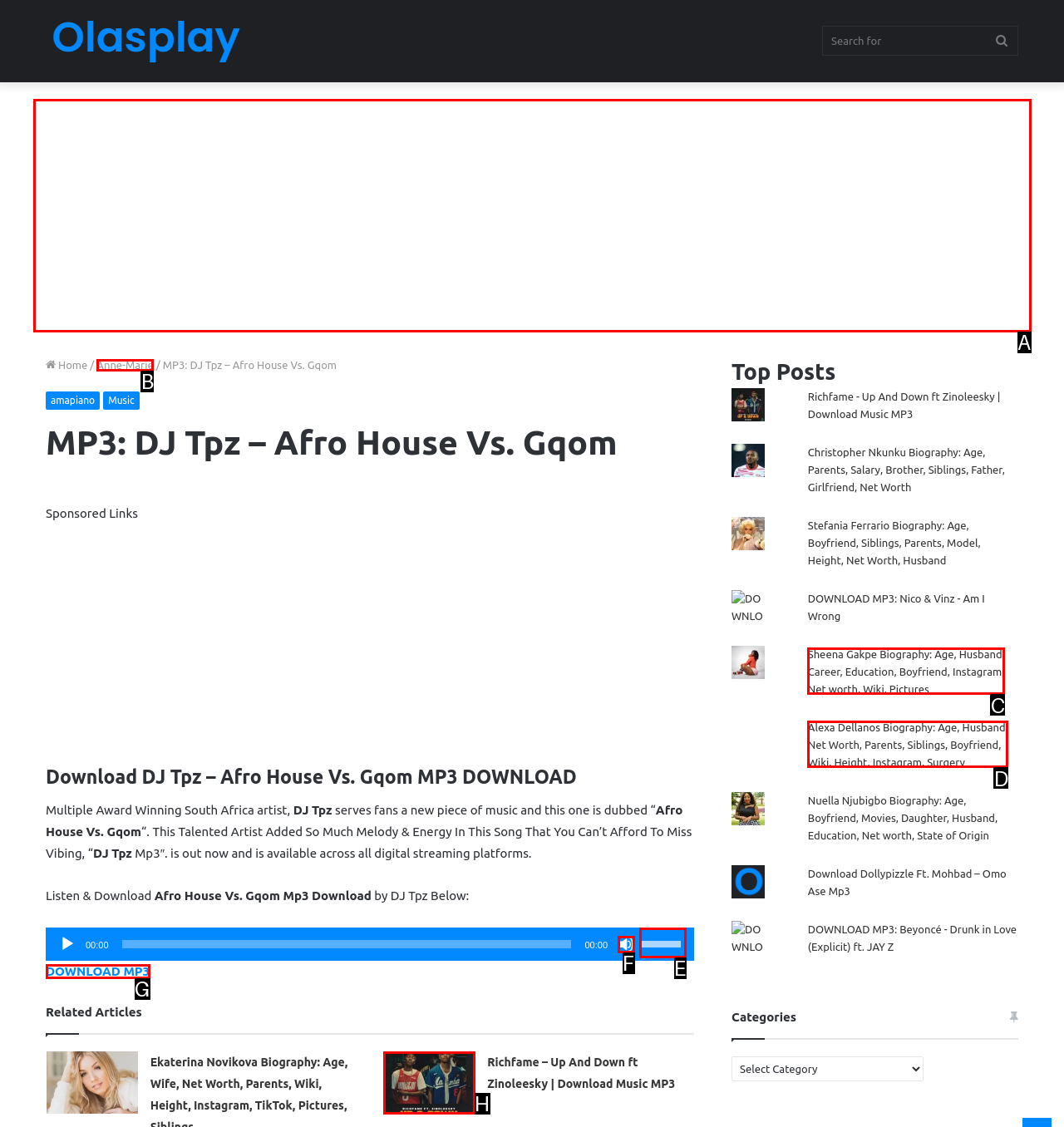Choose the UI element you need to click to carry out the task: Download the MP3.
Respond with the corresponding option's letter.

G